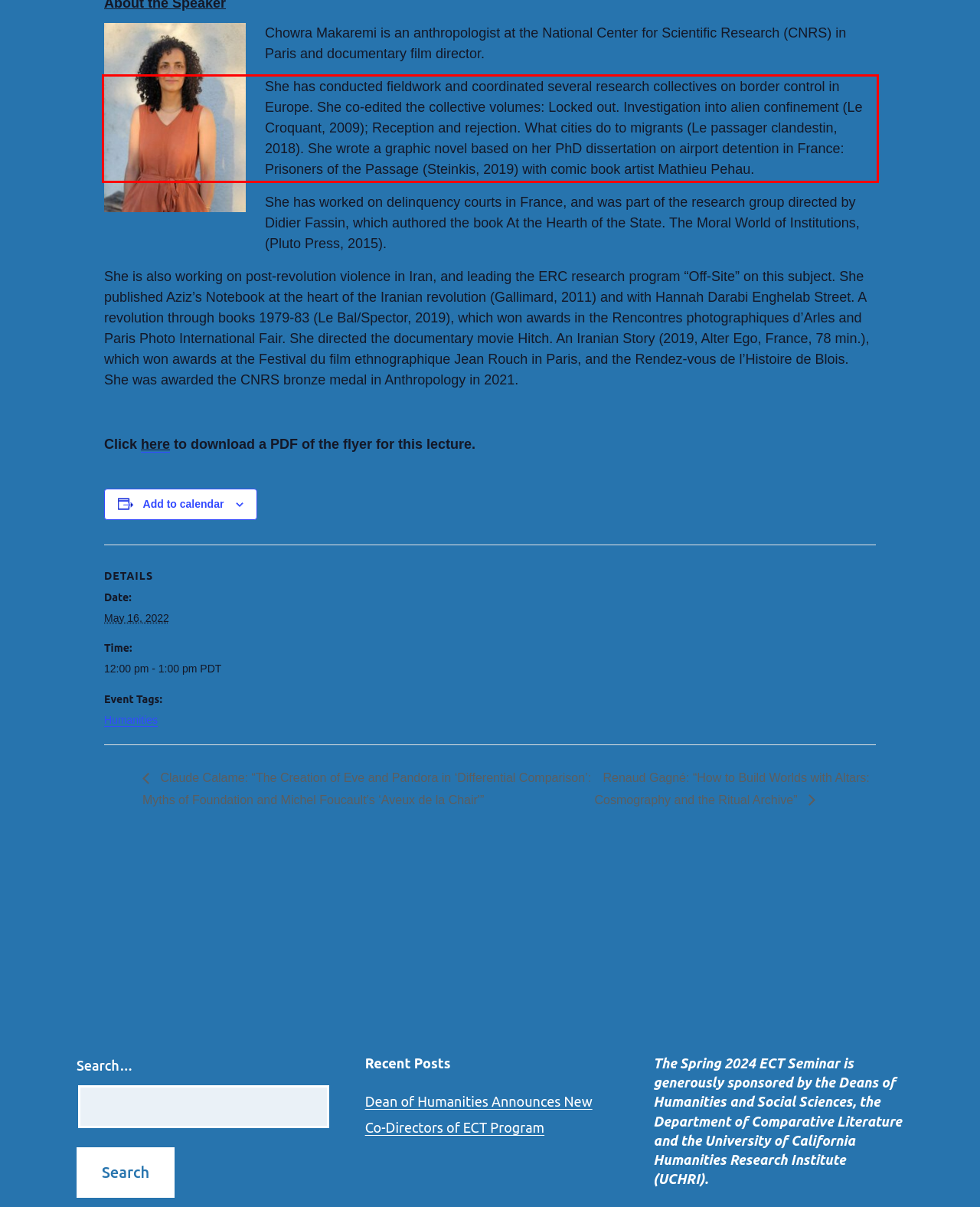Given a webpage screenshot with a red bounding box, perform OCR to read and deliver the text enclosed by the red bounding box.

She has conducted fieldwork and coordinated several research collectives on border control in Europe. She co-edited the collective volumes: Locked out. Investigation into alien confinement (Le Croquant, 2009); Reception and rejection. What cities do to migrants (Le passager clandestin, 2018). She wrote a graphic novel based on her PhD dissertation on airport detention in France: Prisoners of the Passage (Steinkis, 2019) with comic book artist Mathieu Pehau.